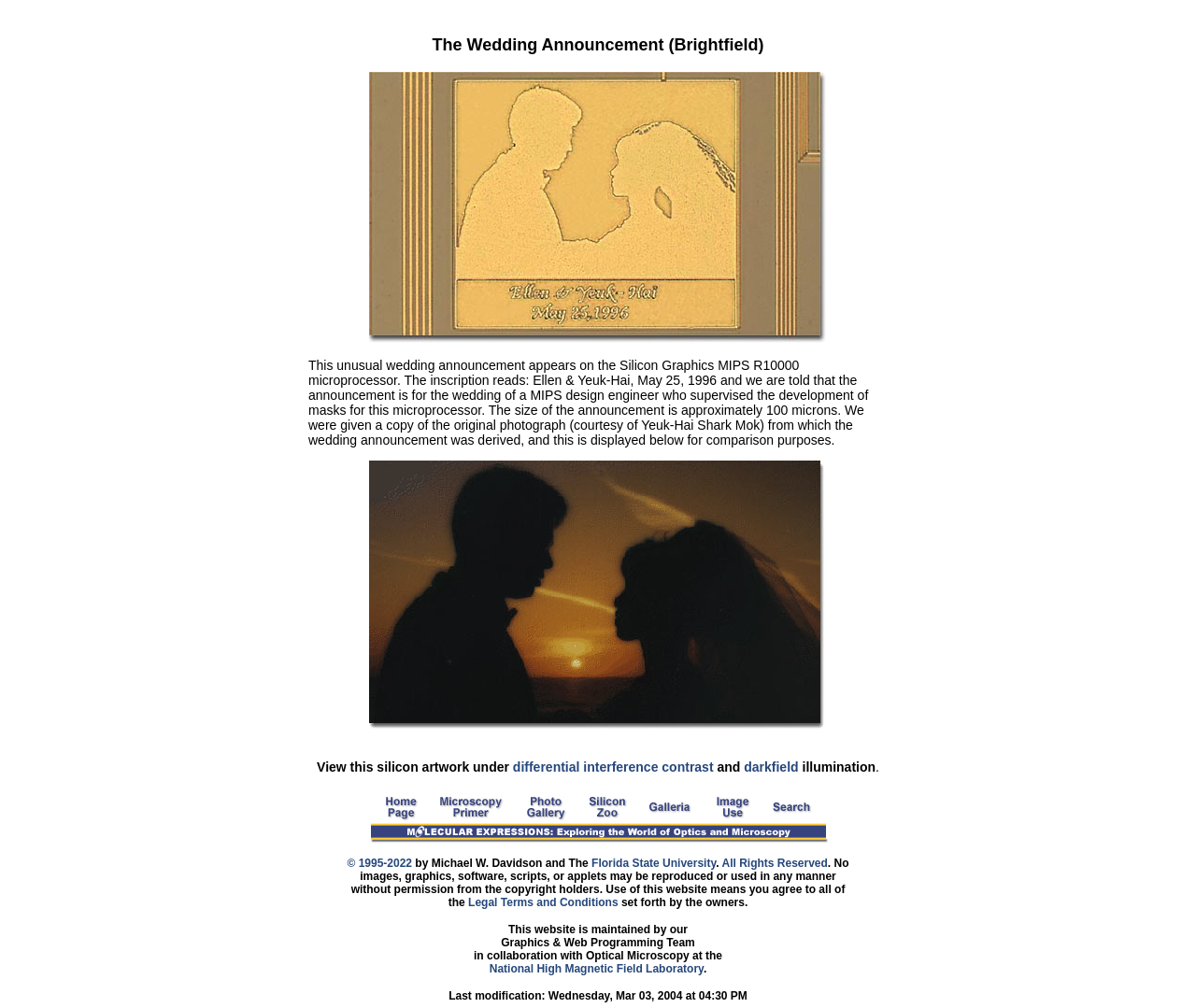Identify the bounding box coordinates of the specific part of the webpage to click to complete this instruction: "Explore the silicon artwork under differential interference contrast".

[0.429, 0.753, 0.597, 0.768]